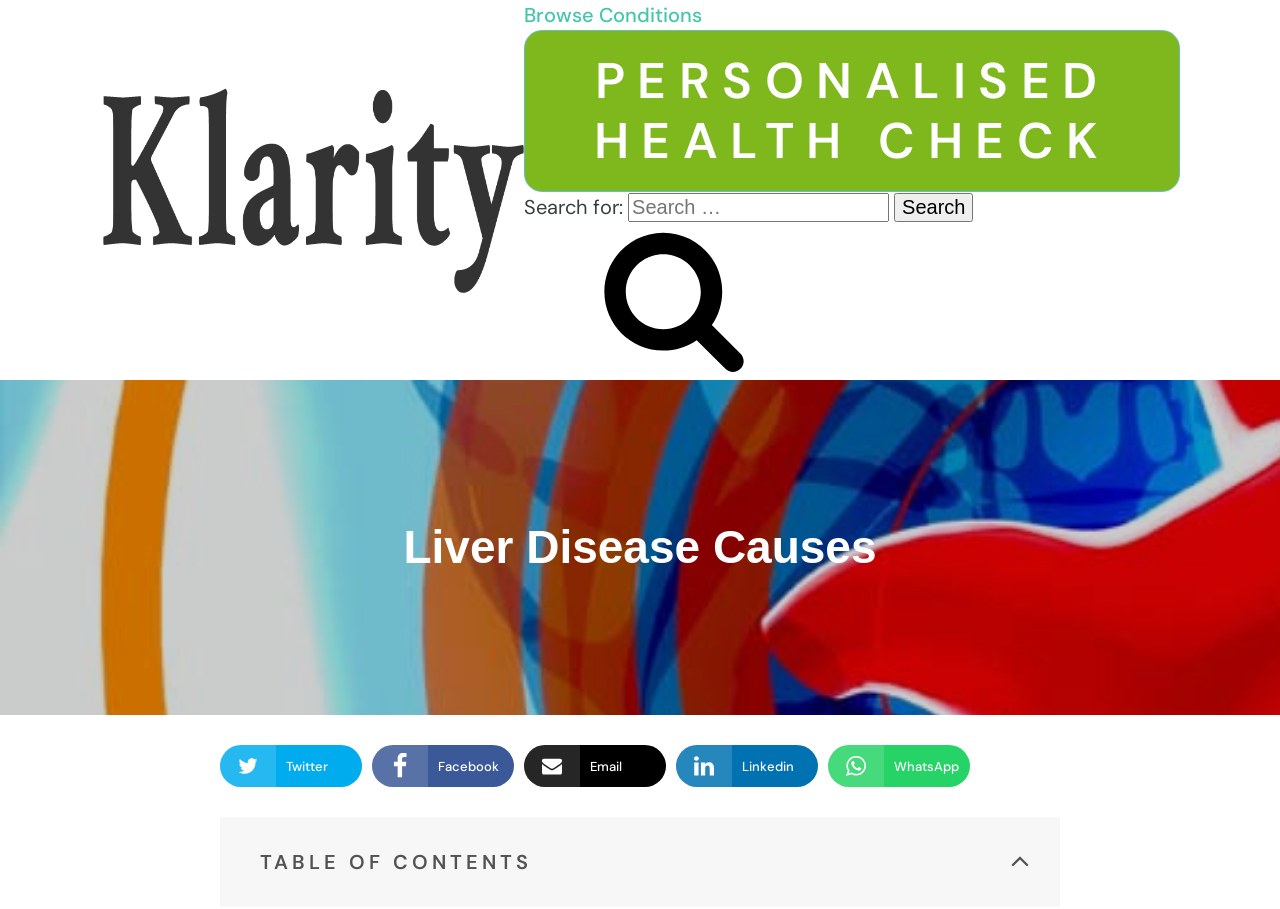Find the bounding box coordinates for the element that must be clicked to complete the instruction: "Get a personalised health check". The coordinates should be four float numbers between 0 and 1, indicated as [left, top, right, bottom].

[0.409, 0.033, 0.922, 0.211]